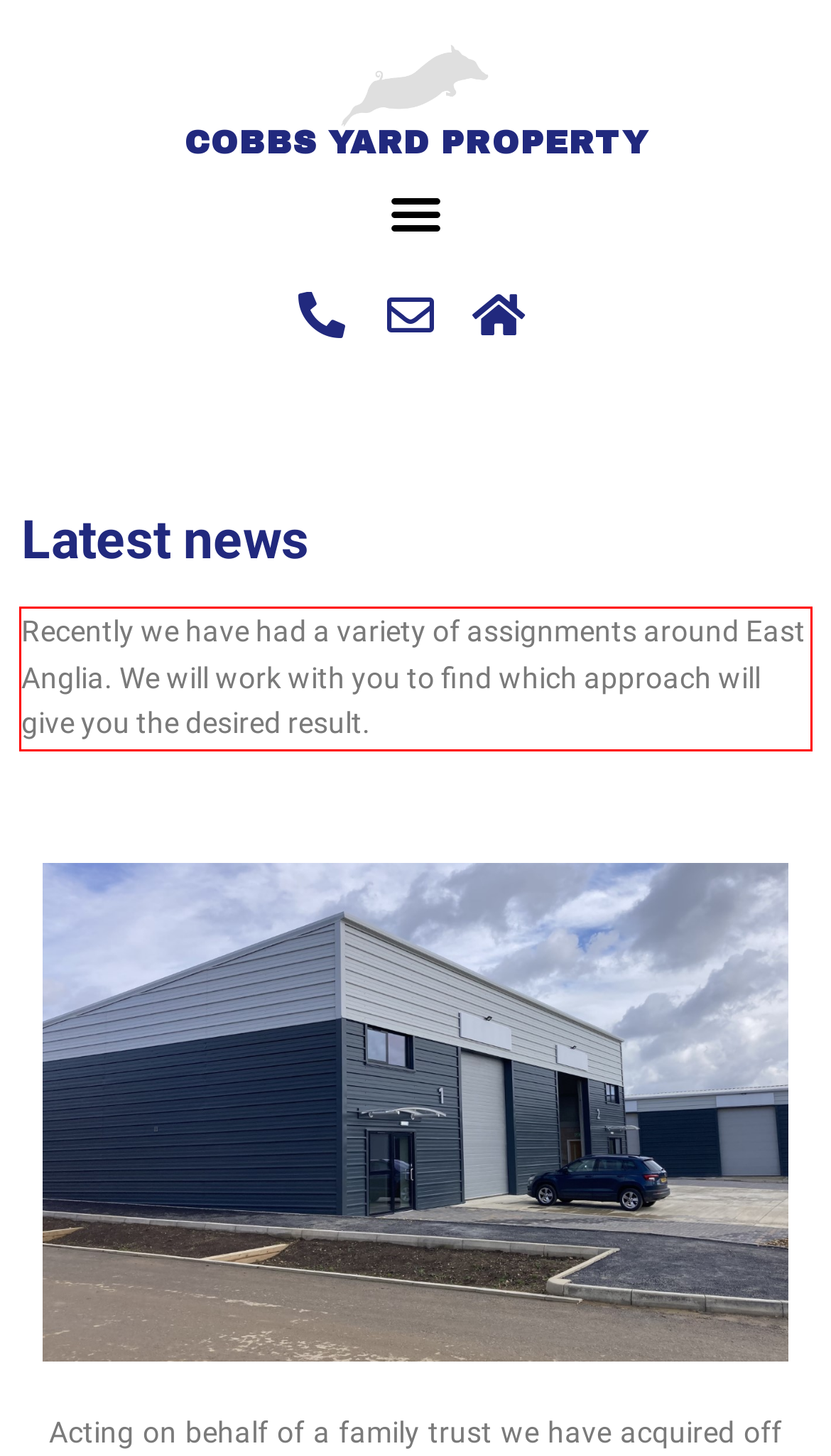In the screenshot of the webpage, find the red bounding box and perform OCR to obtain the text content restricted within this red bounding box.

Recently we have had a variety of assignments around East Anglia. We will work with you to find which approach will give you the desired result.